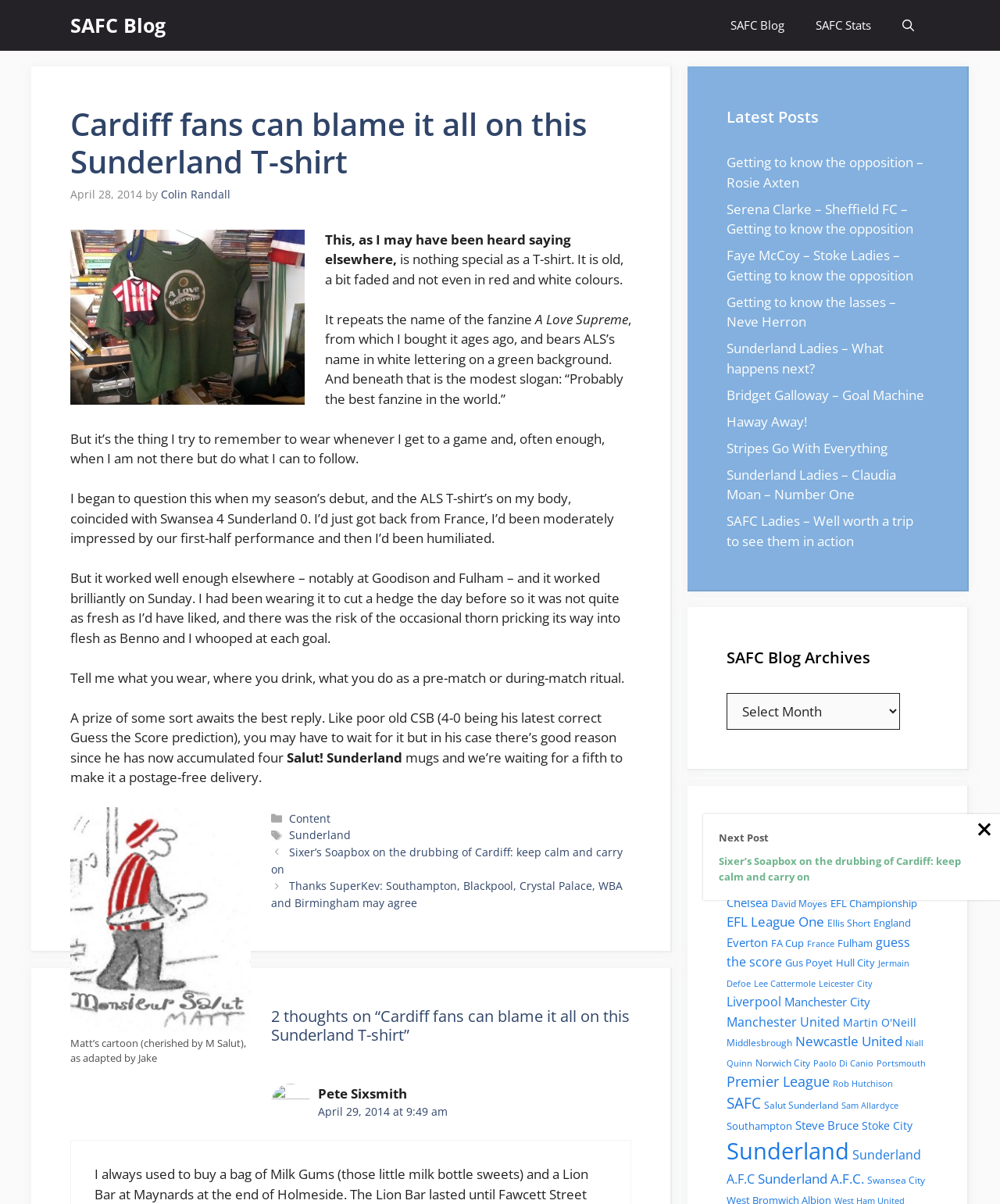Observe the image and answer the following question in detail: What is the name of the cartoonist mentioned in the article?

The article mentions a cartoon by Matt, which is cherished by M Salut and has been adapted by Jake.